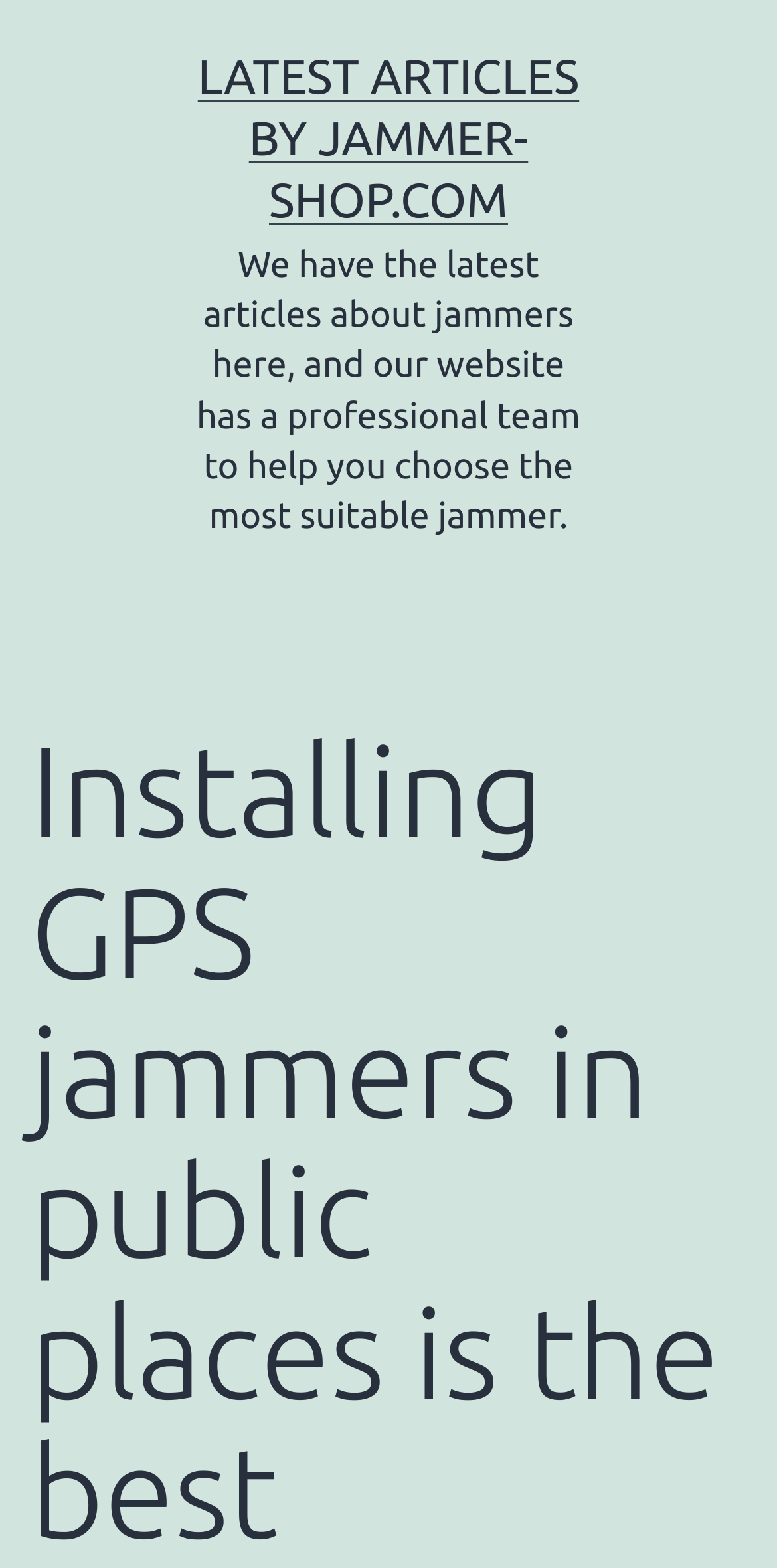What is the primary heading on this webpage?

Installing GPS jammers in public places is the best solution